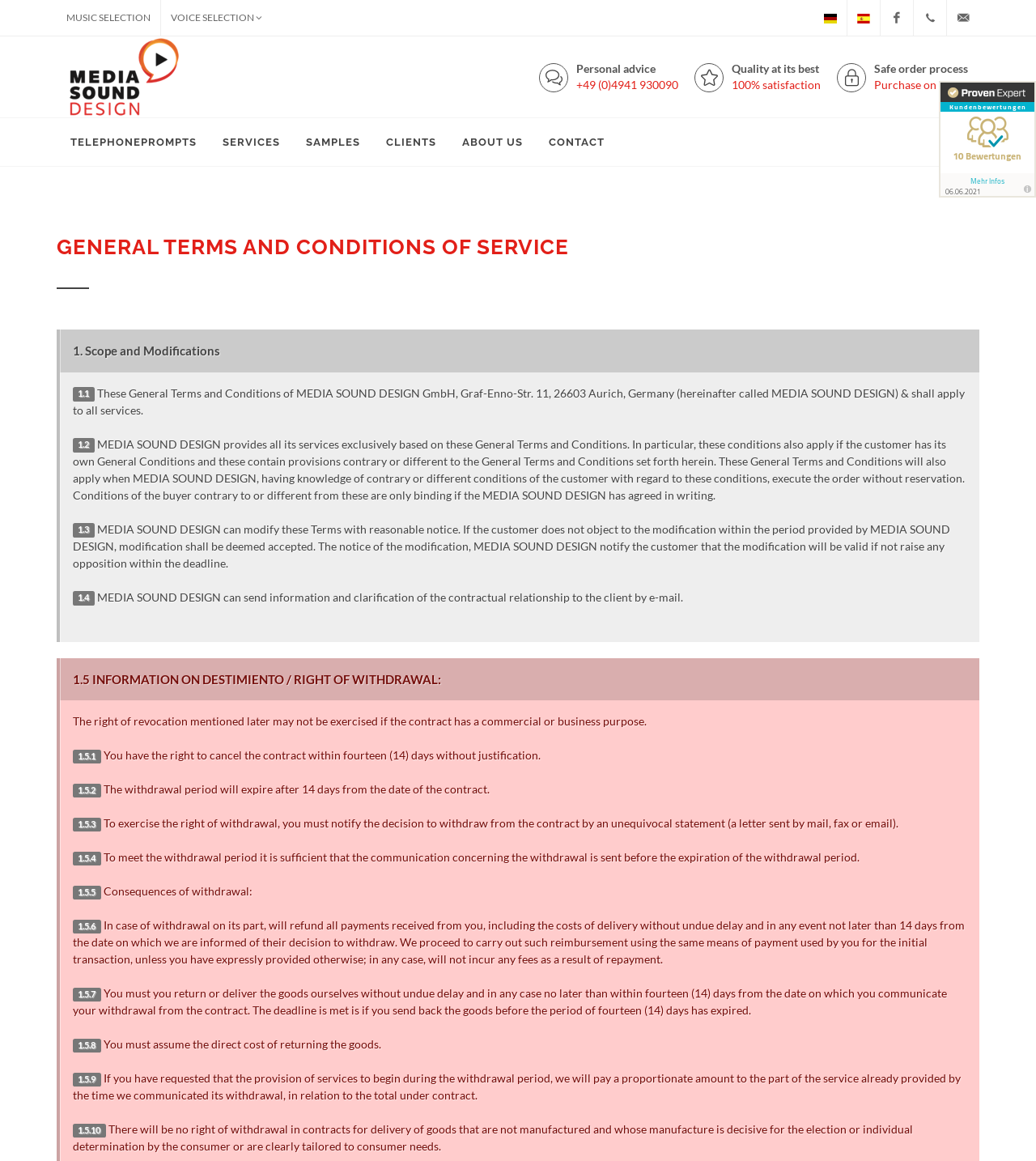Provide the bounding box coordinates of the area you need to click to execute the following instruction: "Contact via info@mediasounddesign.com".

[0.914, 0.0, 0.945, 0.031]